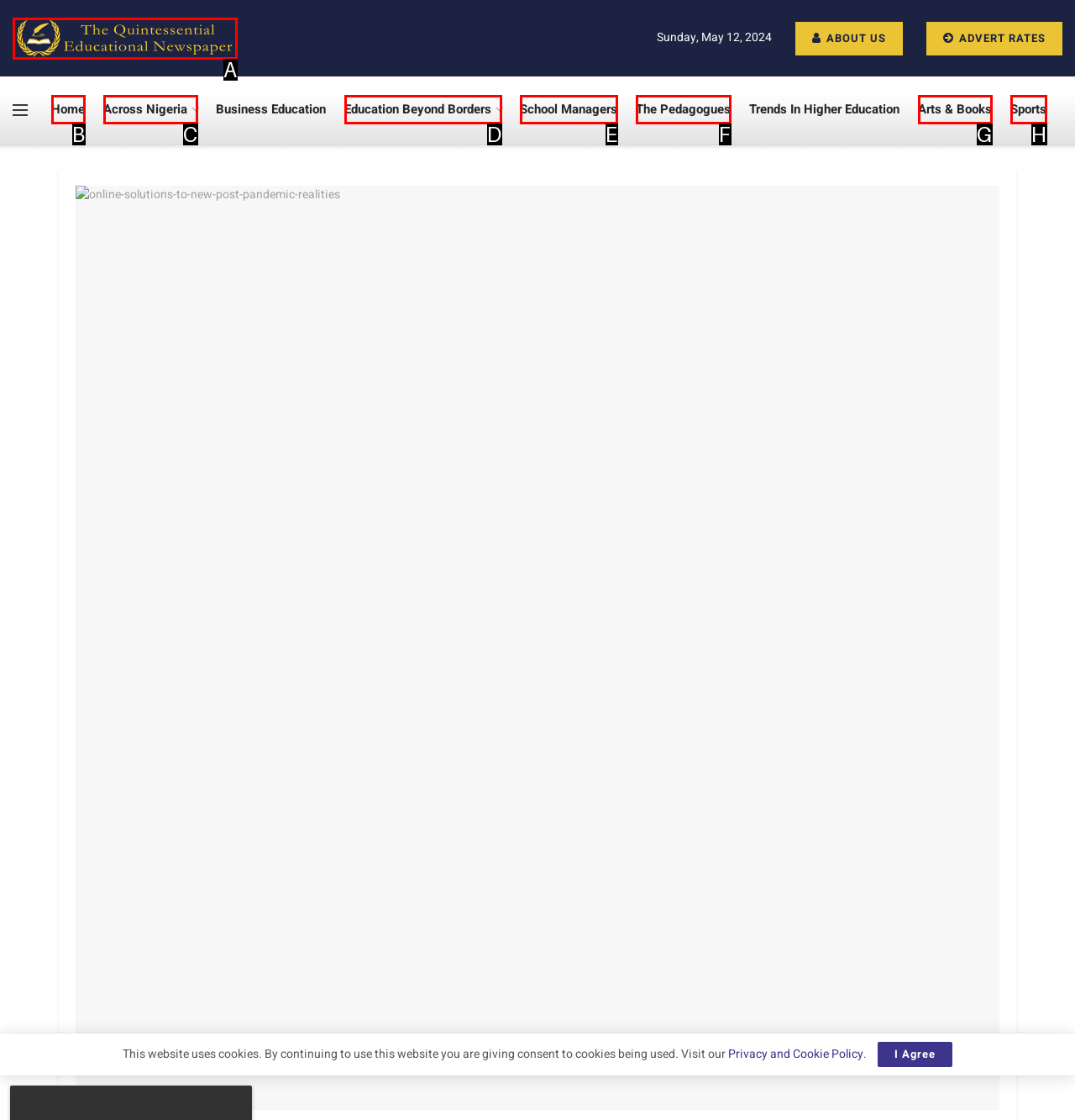Assess the description: School Managers and select the option that matches. Provide the letter of the chosen option directly from the given choices.

E